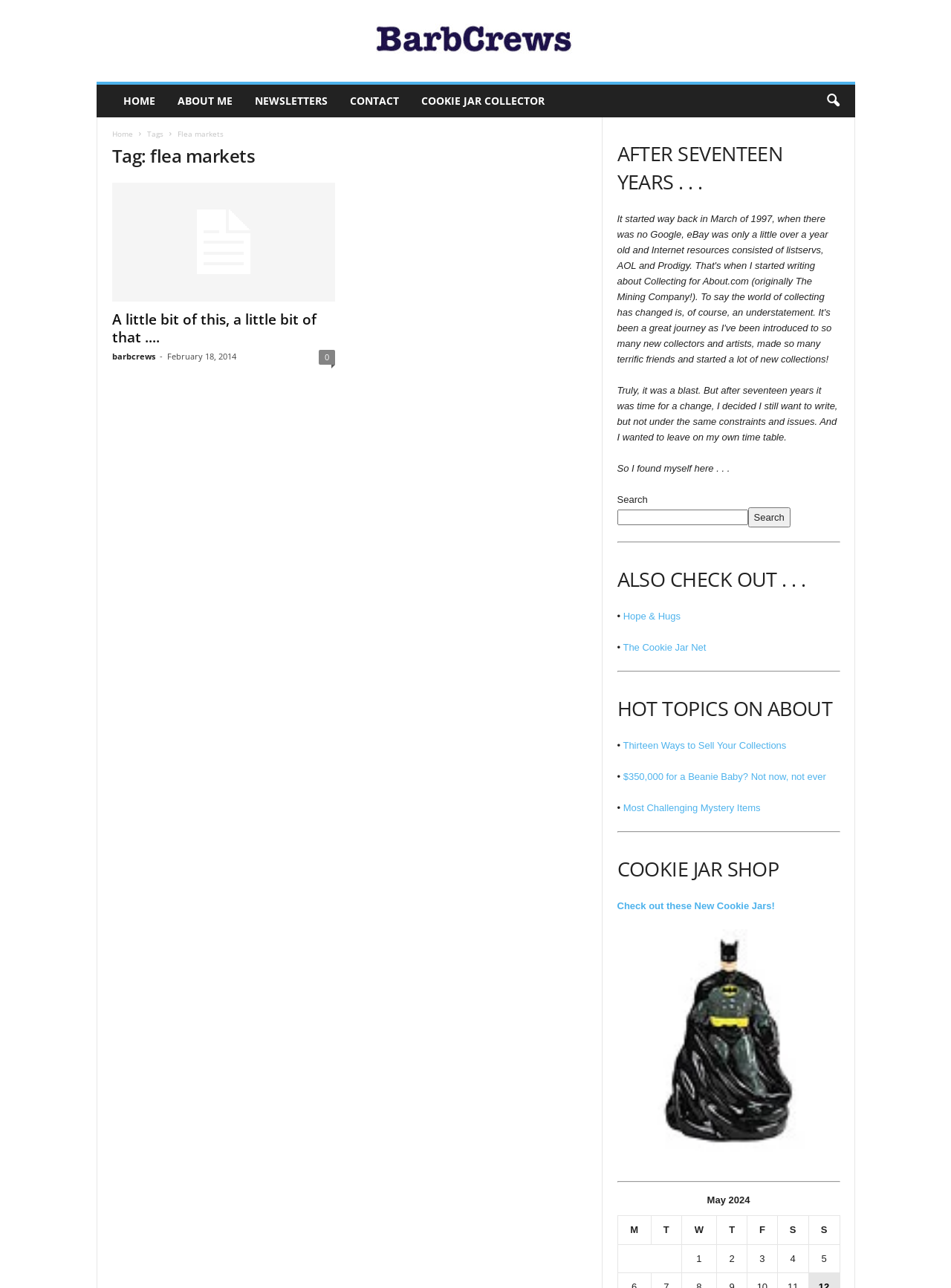How many columns are there in the calendar table at the bottom of the webpage?
Look at the image and construct a detailed response to the question.

The calendar table is located at the bottom of the webpage, and it has seven columns labeled 'M', 'T', 'W', 'T', 'F', 'S', and 'S'.